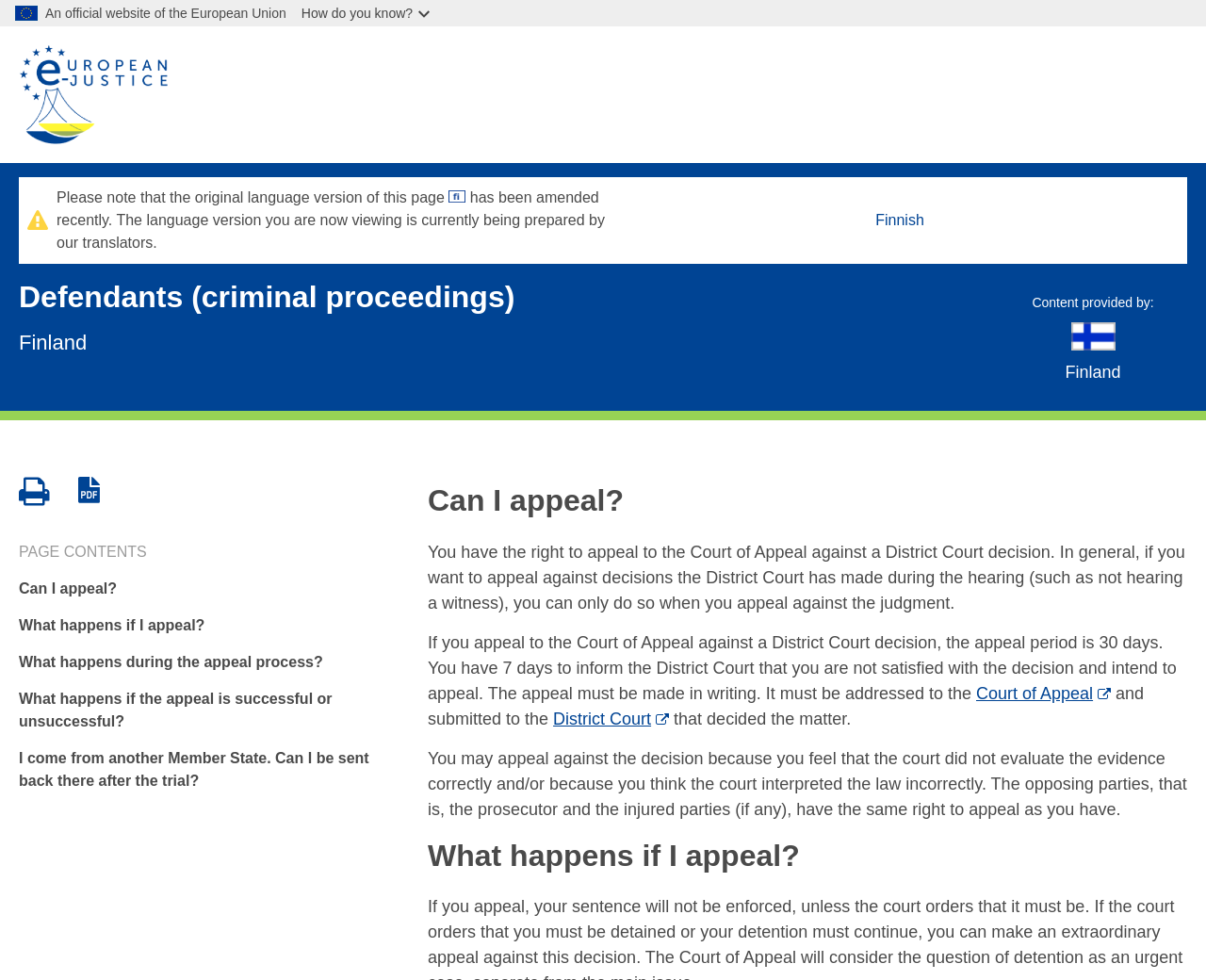Articulate a complete and detailed caption of the webpage elements.

This webpage is about the rights of defendants in criminal proceedings in the European Union. At the top, there is a header section with a button "How do you know?" and a link to "European e-justice" accompanied by an image. Below this, there is a notification stating that the original language version of the page has been amended recently and is being translated.

The main content is divided into two sections. The first section has a heading "Defendants (criminal proceedings)" and provides information about Finland. The second section is a list of links to different topics related to defendants' rights, including "Can I appeal?", "What happens if I appeal?", and "What happens during the appeal process?".

Below this list, there are detailed explanations of each topic, including "Can I appeal?" which has a heading and a lengthy paragraph of text explaining the appeal process. The text is divided into smaller sections with links to related topics, such as the "Court of Appeal" and "District Court". The page also has a "Save as PDF" link and a "PAGE CONTENTS" heading.

Overall, the webpage provides comprehensive information on the rights of defendants in criminal proceedings in the European Union, with a focus on Finland.